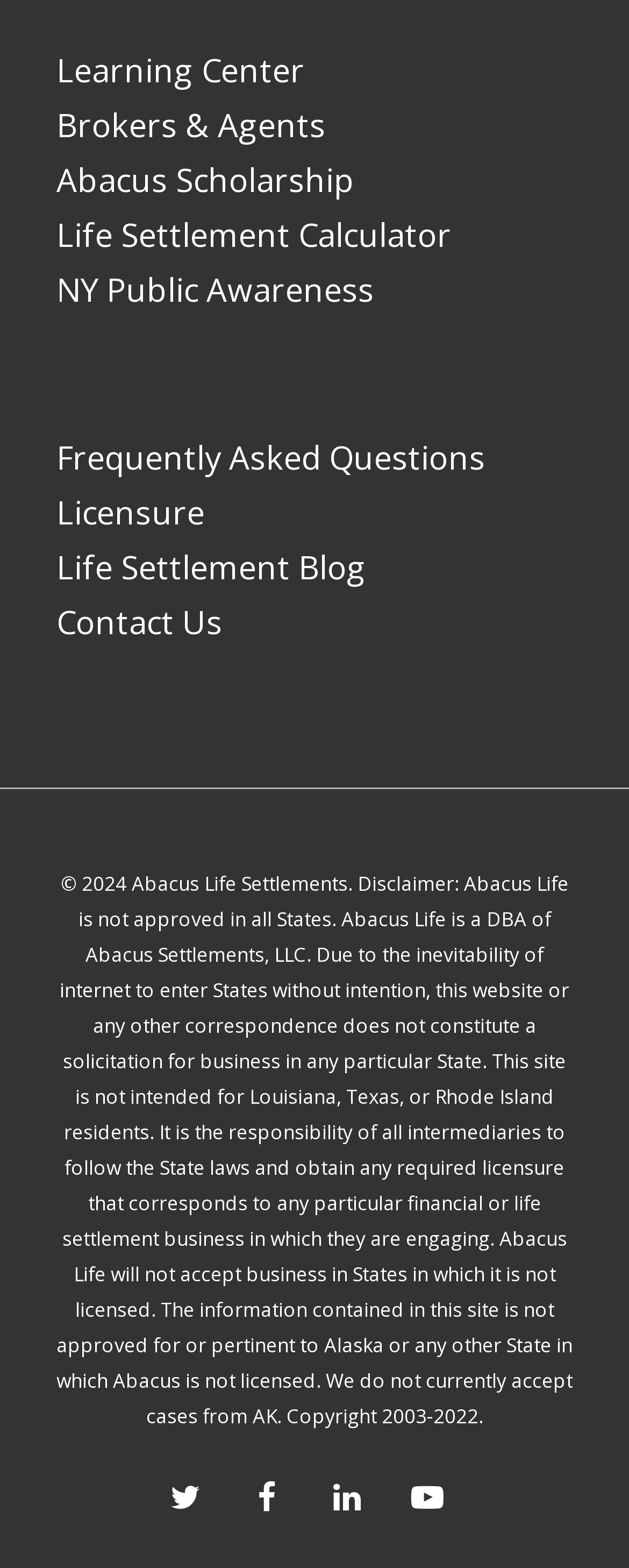Kindly provide the bounding box coordinates of the section you need to click on to fulfill the given instruction: "Follow Abacus Life on Twitter".

[0.256, 0.94, 0.333, 0.971]